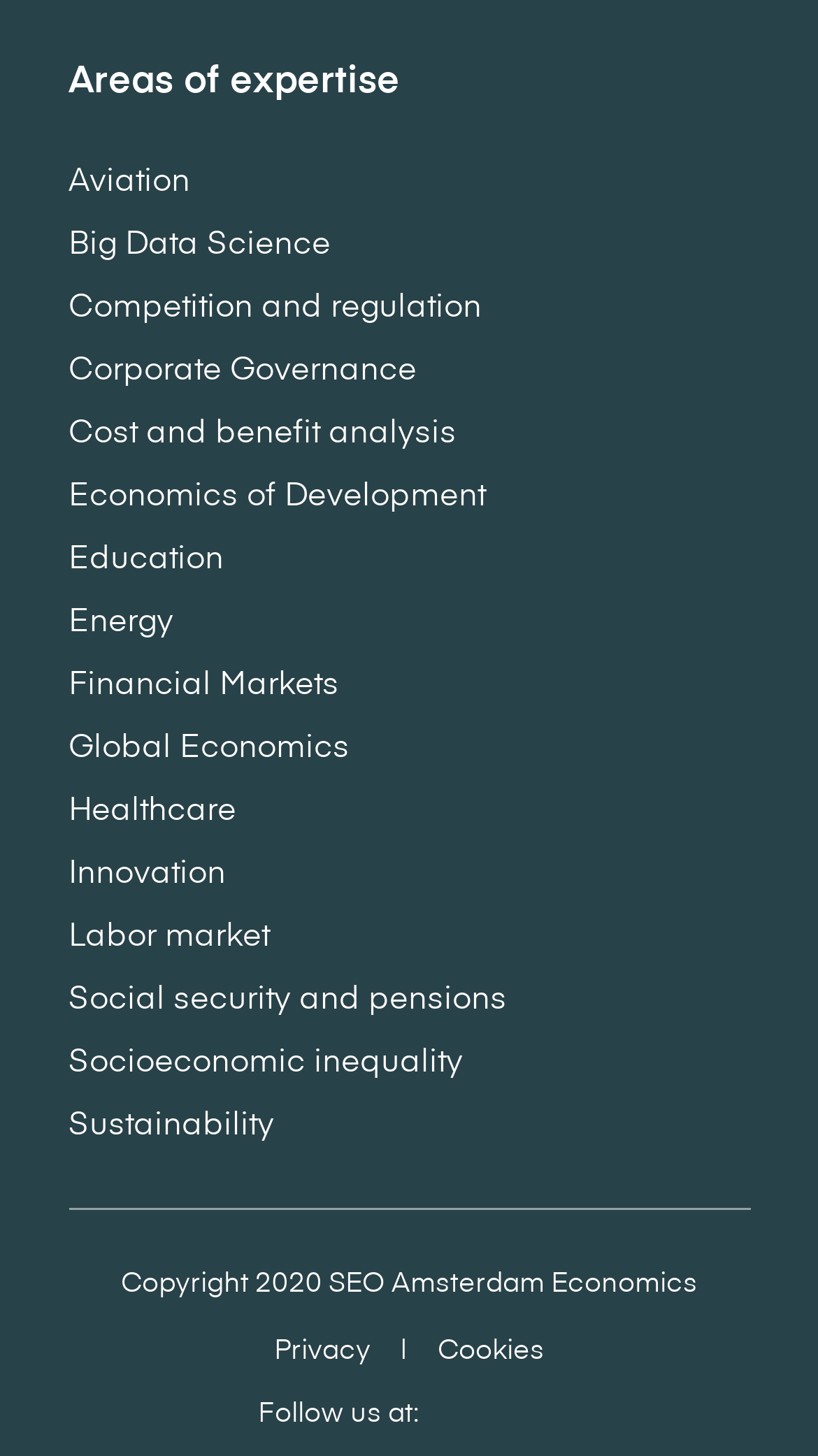Identify the bounding box coordinates of the clickable section necessary to follow the following instruction: "Read the post from 'Morvran'". The coordinates should be presented as four float numbers from 0 to 1, i.e., [left, top, right, bottom].

None